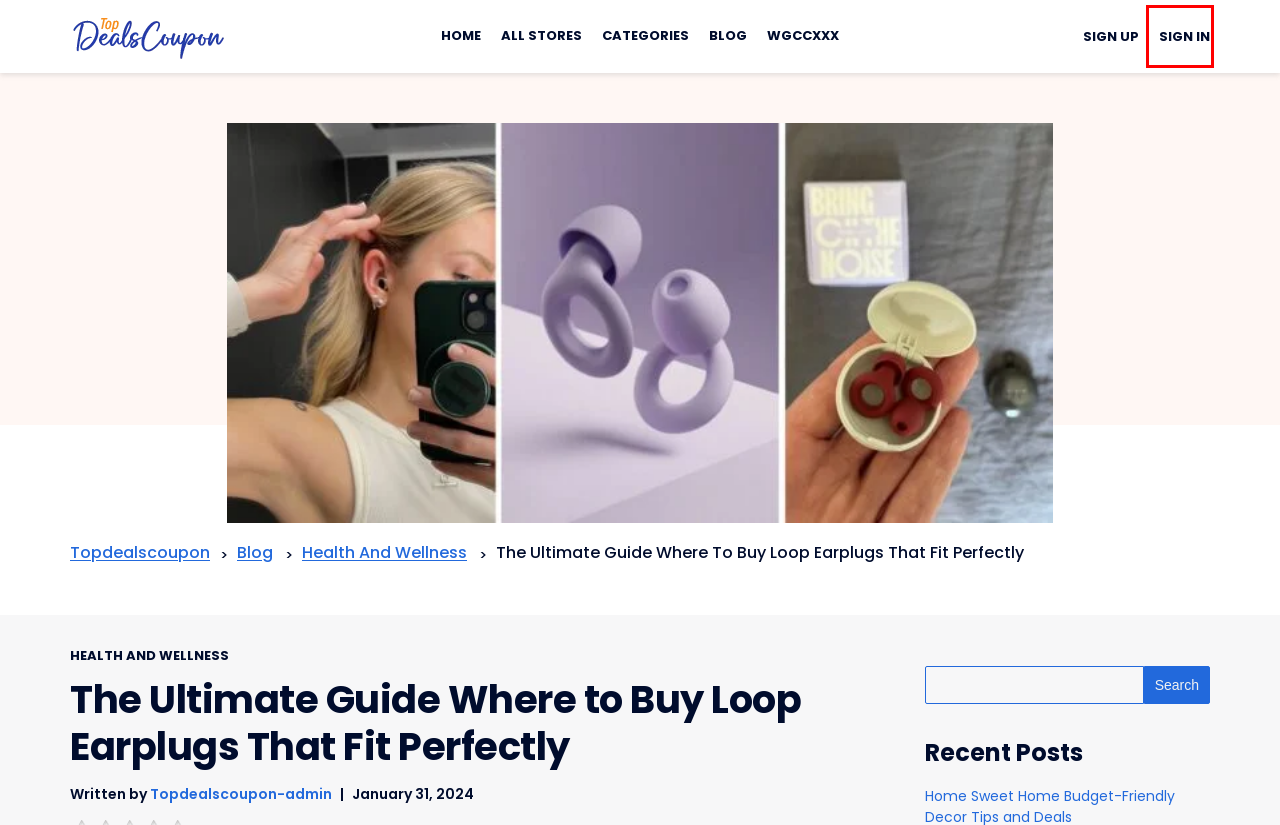Observe the screenshot of a webpage with a red bounding box highlighting an element. Choose the webpage description that accurately reflects the new page after the element within the bounding box is clicked. Here are the candidates:
A. Topdealscoupon-admin, Author at Topdealscoupon
B. All Stores - Topdealscoupon
C. Health and Wellness Archives - Topdealscoupon
D. Categories - Topdealscoupon
E. Blog - Topdealscoupon
F. Find Exclusive Deals and Coupons on TopDealsCoupon.com
G. Electronics Archives - Topdealscoupon
H. Log In ‹ Topdealscoupon — WordPress

H